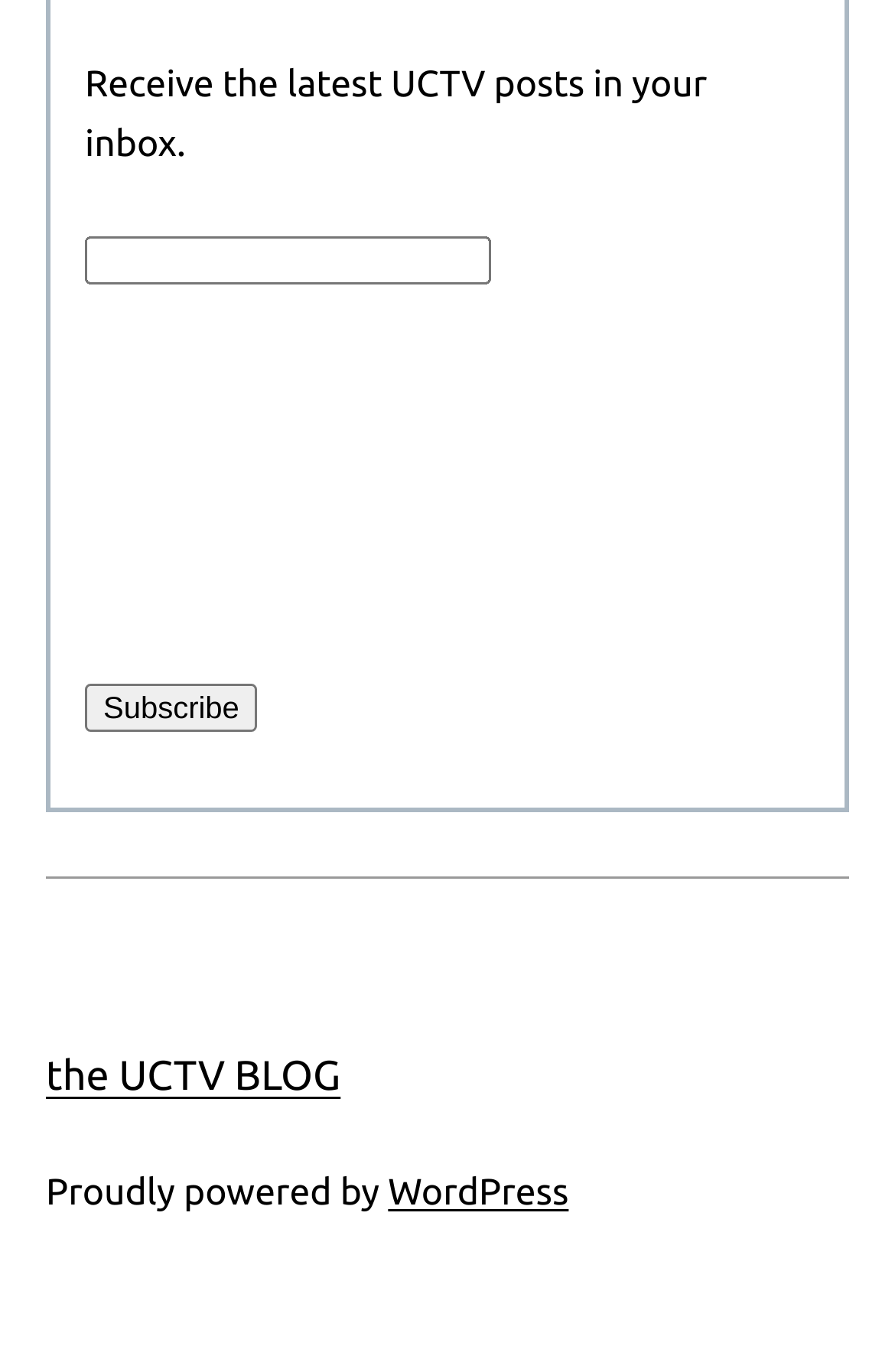Provide the bounding box coordinates of the HTML element described as: "the UCTV BLOG". The bounding box coordinates should be four float numbers between 0 and 1, i.e., [left, top, right, bottom].

[0.051, 0.768, 0.381, 0.802]